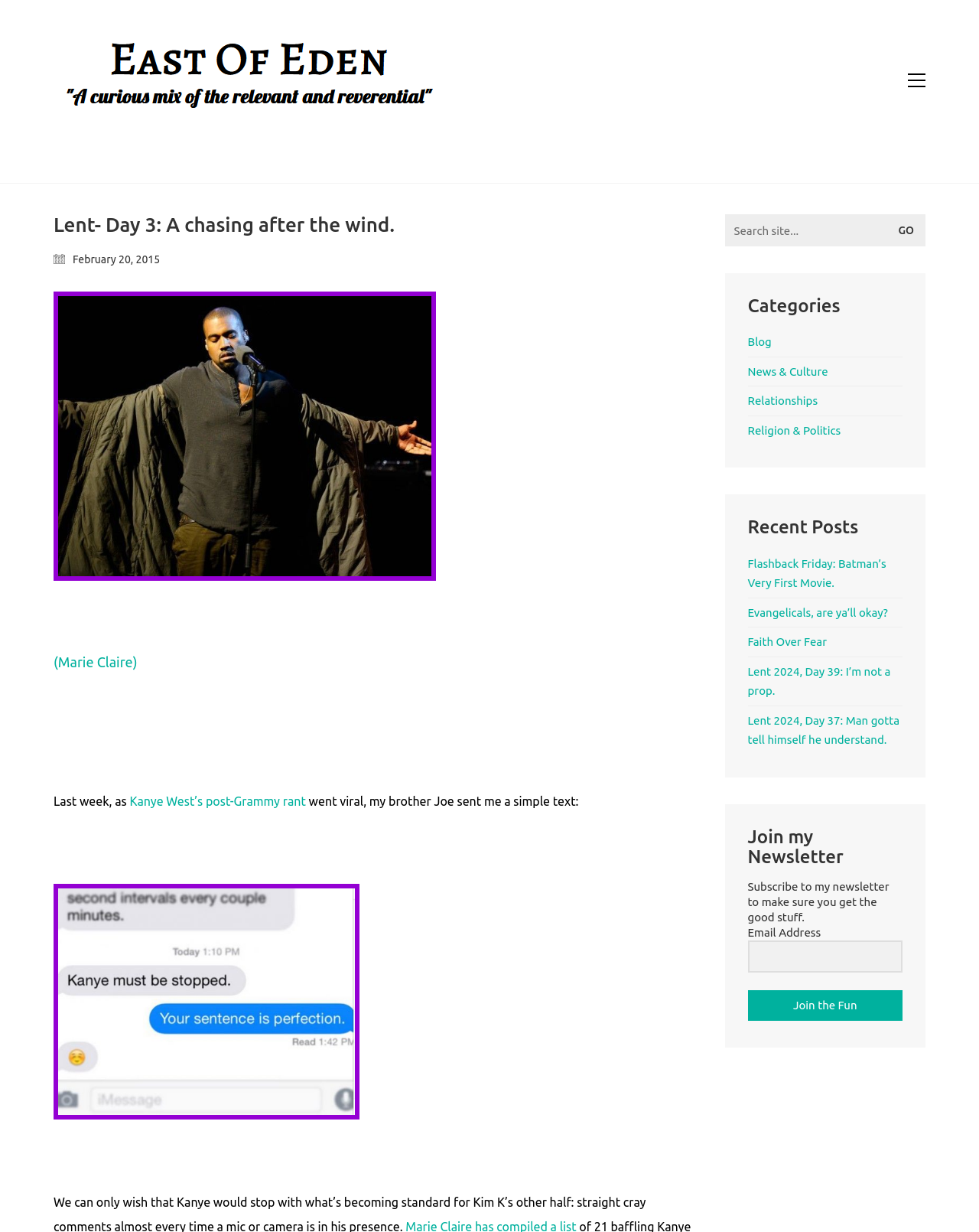Based on the image, provide a detailed and complete answer to the question: 
What is the name of the blog?

The name of the blog can be found in the top-left corner of the webpage, where it says 'Lent- Day 3: A chasing after the wind. – East of Eden'. The text 'East of Eden' is a link, indicating that it is the name of the blog.